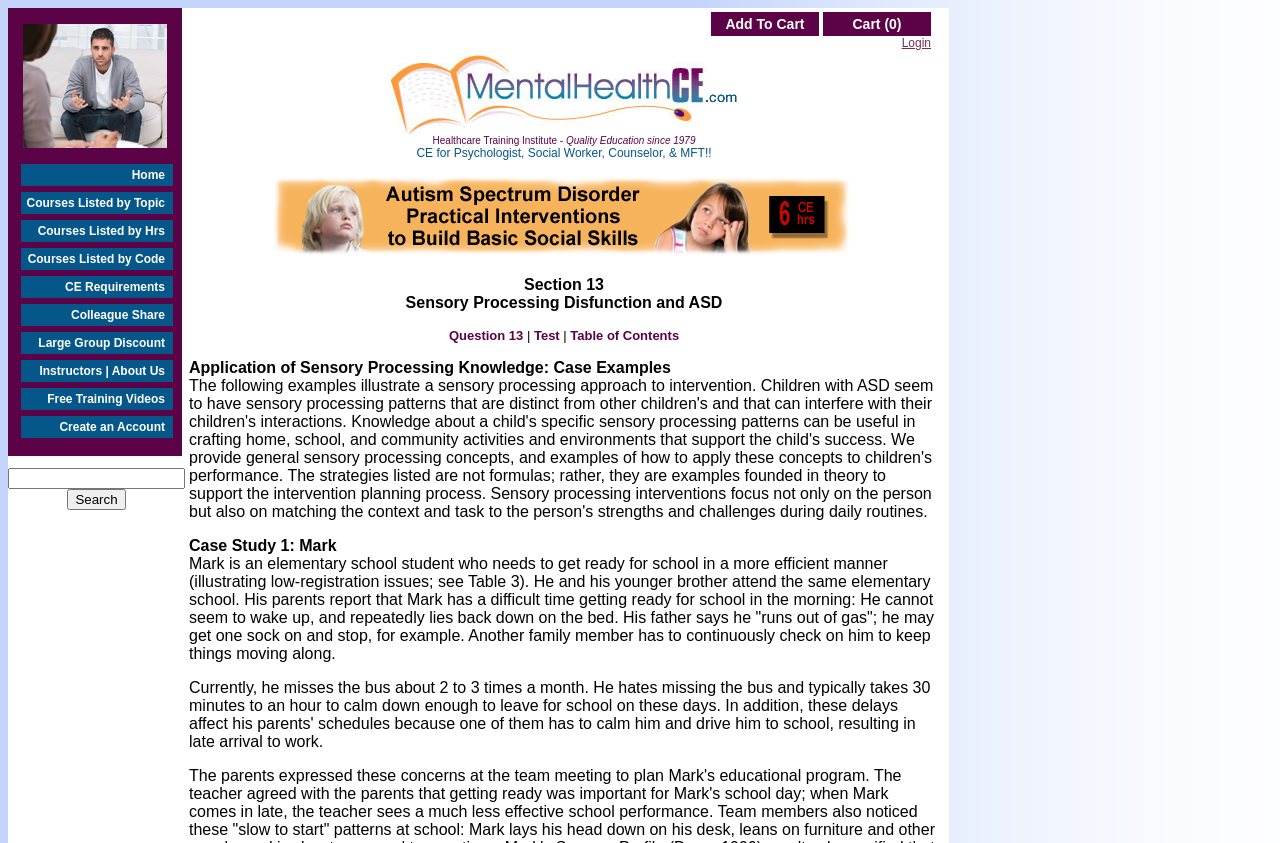Locate the bounding box of the user interface element based on this description: "Instructors | About Us".

[0.016, 0.42, 0.135, 0.453]